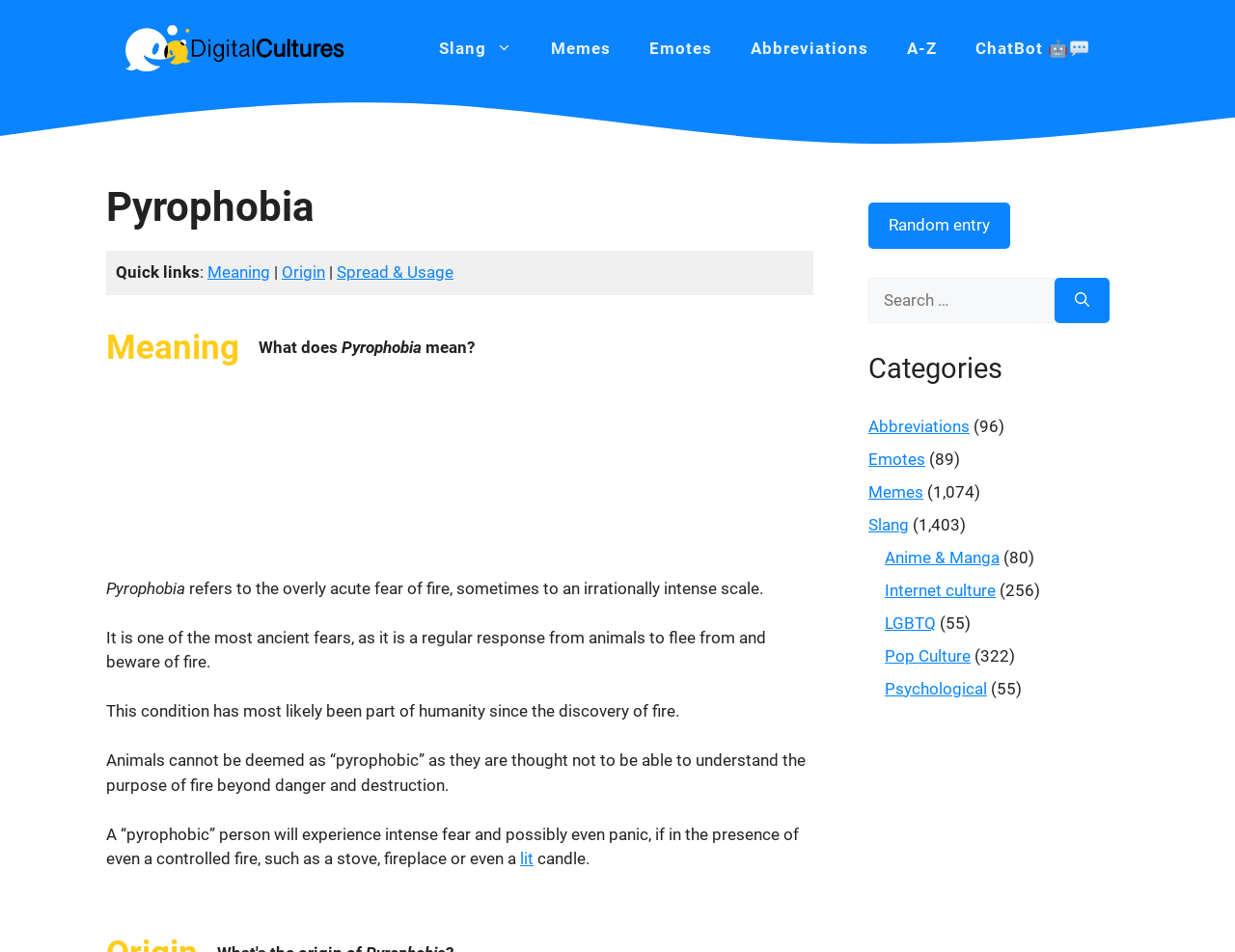Analyze and describe the webpage in a detailed narrative.

The webpage is about Pyrophobia, which is an excessive or irrational fear of fire. At the top, there is a banner with the site's name, "DigitalCultures", accompanied by an image. Below the banner, there is a navigation menu with links to various categories, including Slang, Memes, Emotes, Abbreviations, A-Z, and ChatBot.

The main content of the page is divided into sections. The first section has a heading "Pyrophobia" and provides a brief introduction to the topic. Below this, there are links to related topics, including Meaning, Origin, and Spread & Usage.

The next section has a heading "Meaning" and explains what Pyrophobia means. It describes Pyrophobia as an excessive or irrational fear of fire, which is a natural response in animals but can be intense in humans.

The following sections provide more information about Pyrophobia, including its history, how it affects humans, and how it differs from animals' response to fire.

On the right side of the page, there are several complementary sections. One section has a link to a random entry, while another section has a search box where users can search for specific terms. There is also a section with categories, including Abbreviations, Emotes, Memes, Slang, and others, each with a number of entries.

At the bottom of the page, there are more links to categories, including Anime & Manga, Internet culture, LGBTQ, Pop Culture, and Psychological, each with a number of entries.